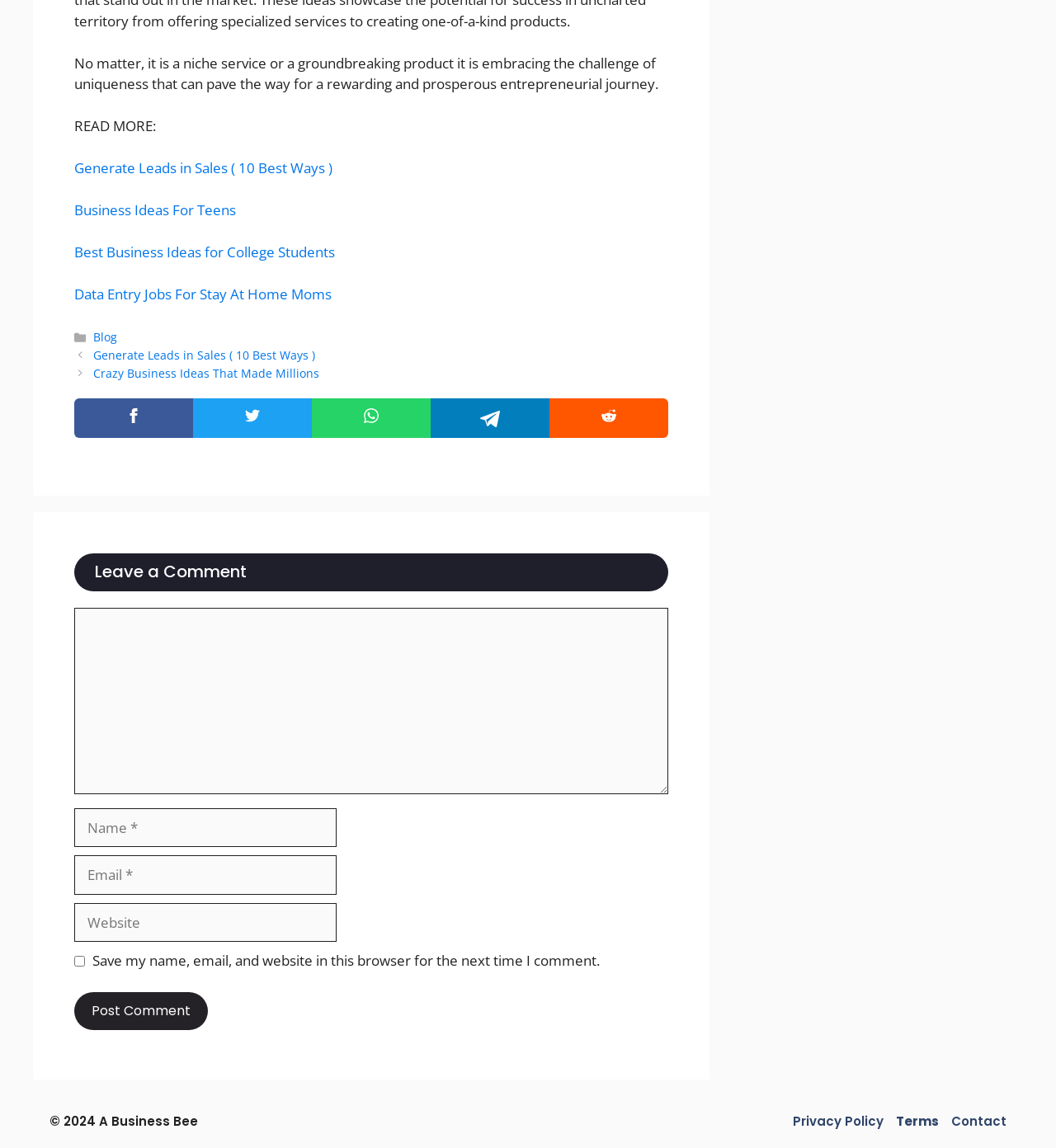Kindly provide the bounding box coordinates of the section you need to click on to fulfill the given instruction: "Click on 'Contact'".

[0.901, 0.969, 0.953, 0.984]